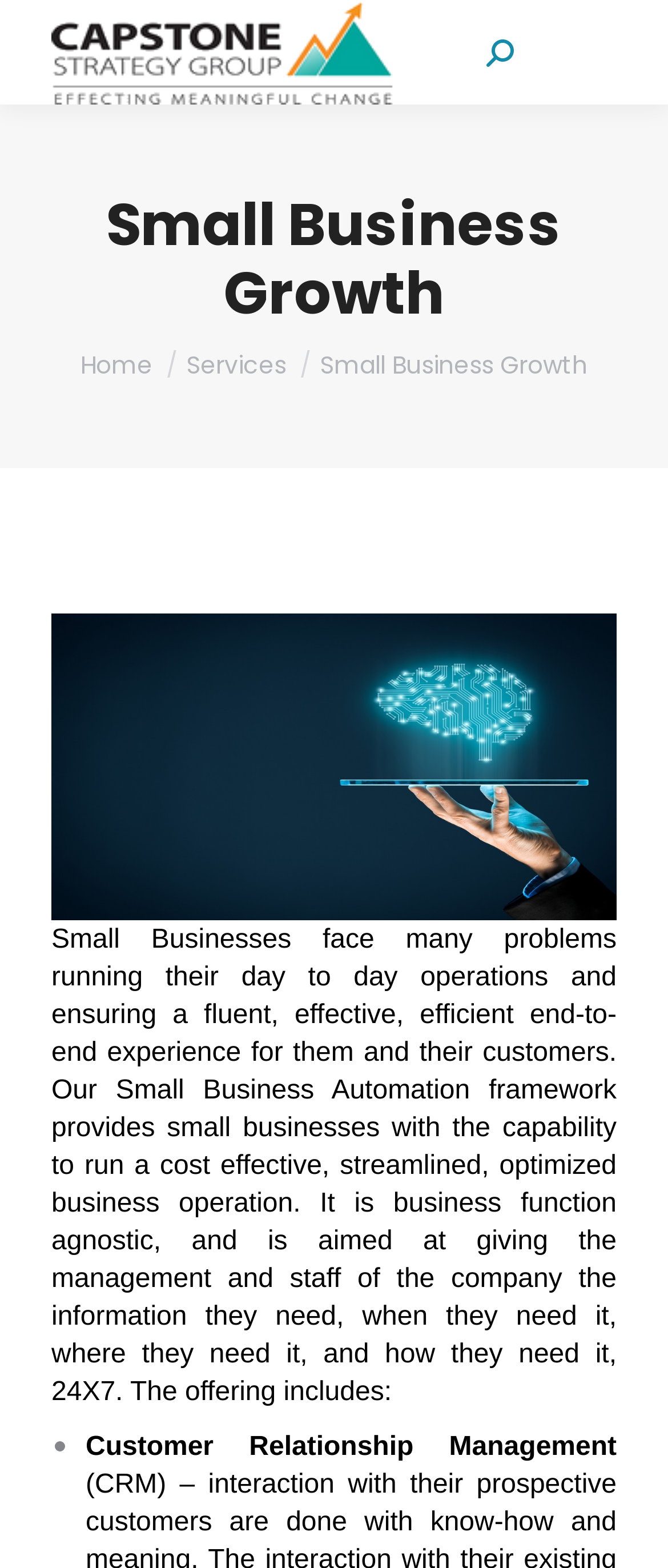Ascertain the bounding box coordinates for the UI element detailed here: "Services". The coordinates should be provided as [left, top, right, bottom] with each value being a float between 0 and 1.

[0.279, 0.222, 0.428, 0.244]